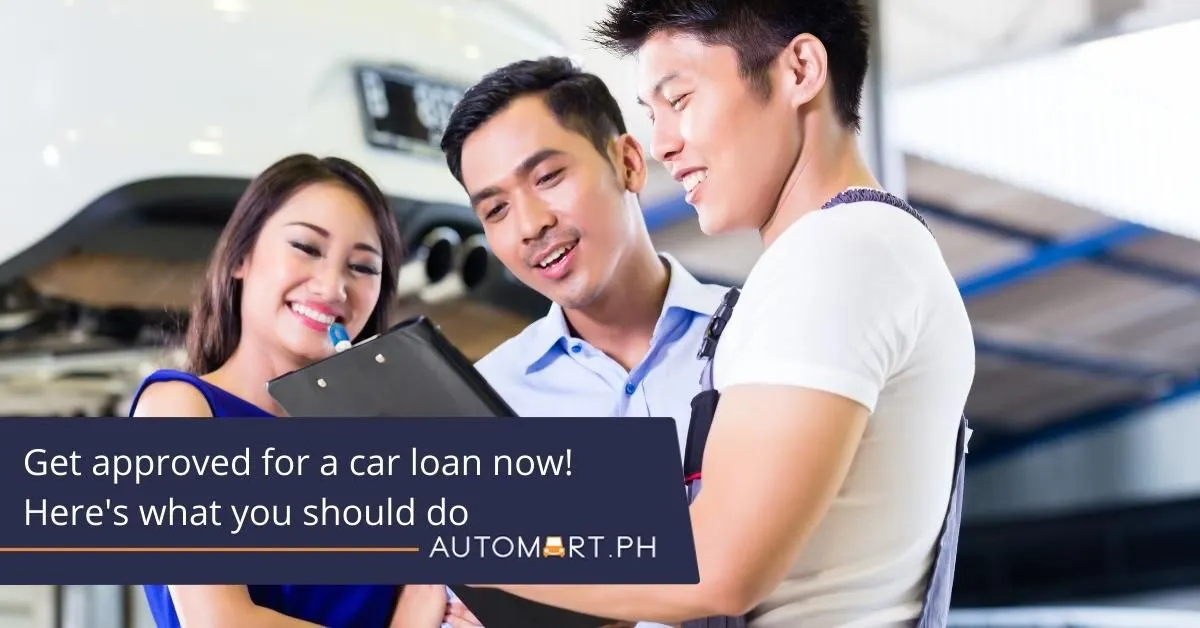Generate an in-depth description of the visual content.

The image features three individuals in a bright and modern automotive setting, engaged in a discussion about car loans. A woman with long, flowing hair smiles as she holds a clipboard, while a man in a blue shirt leans in, looking attentively at the clipboard. Another man, dressed in a white shirt with overalls, stands next to them, contributing to the conversation with a confident expression. The backdrop suggests an automotive workshop, enhancing the context of their discussion. 

The caption at the bottom reads: "Get approved for a car loan now! Here's what you should do," along with the website name, Automart.Ph, indicating that the image is part of promotional content aimed at helping potential car buyers navigate the loan approval process. This scene conveys a sense of teamwork and professionalism, aimed at simplifying the journey of purchasing a car through financing options.